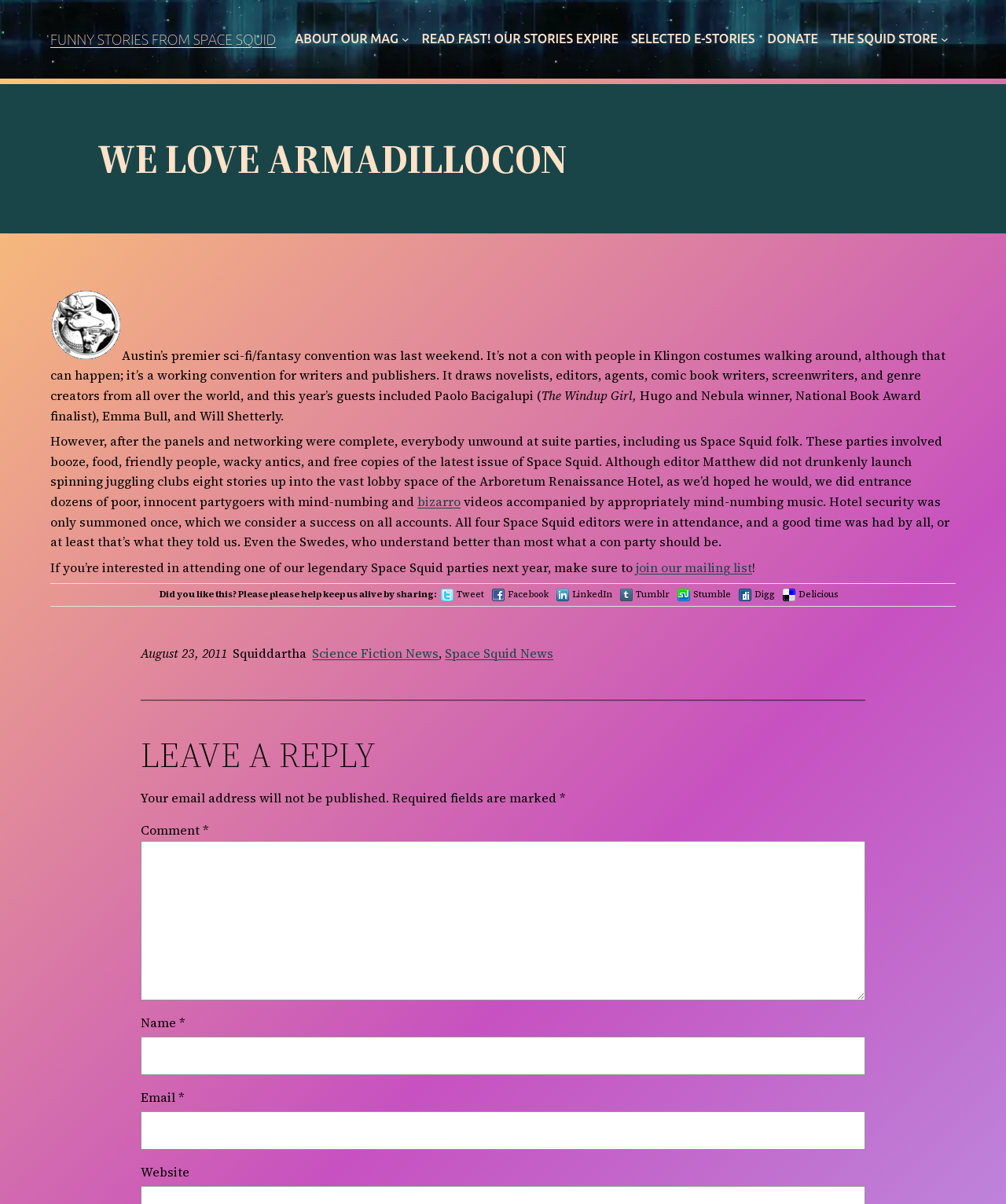Analyze the image and answer the question with as much detail as possible: 
What is the name of the magazine mentioned?

The webpage mentions 'free copies of the latest issue of Space Squid' and 'Space Squid editors', which suggests that Space Squid is the name of the magazine.